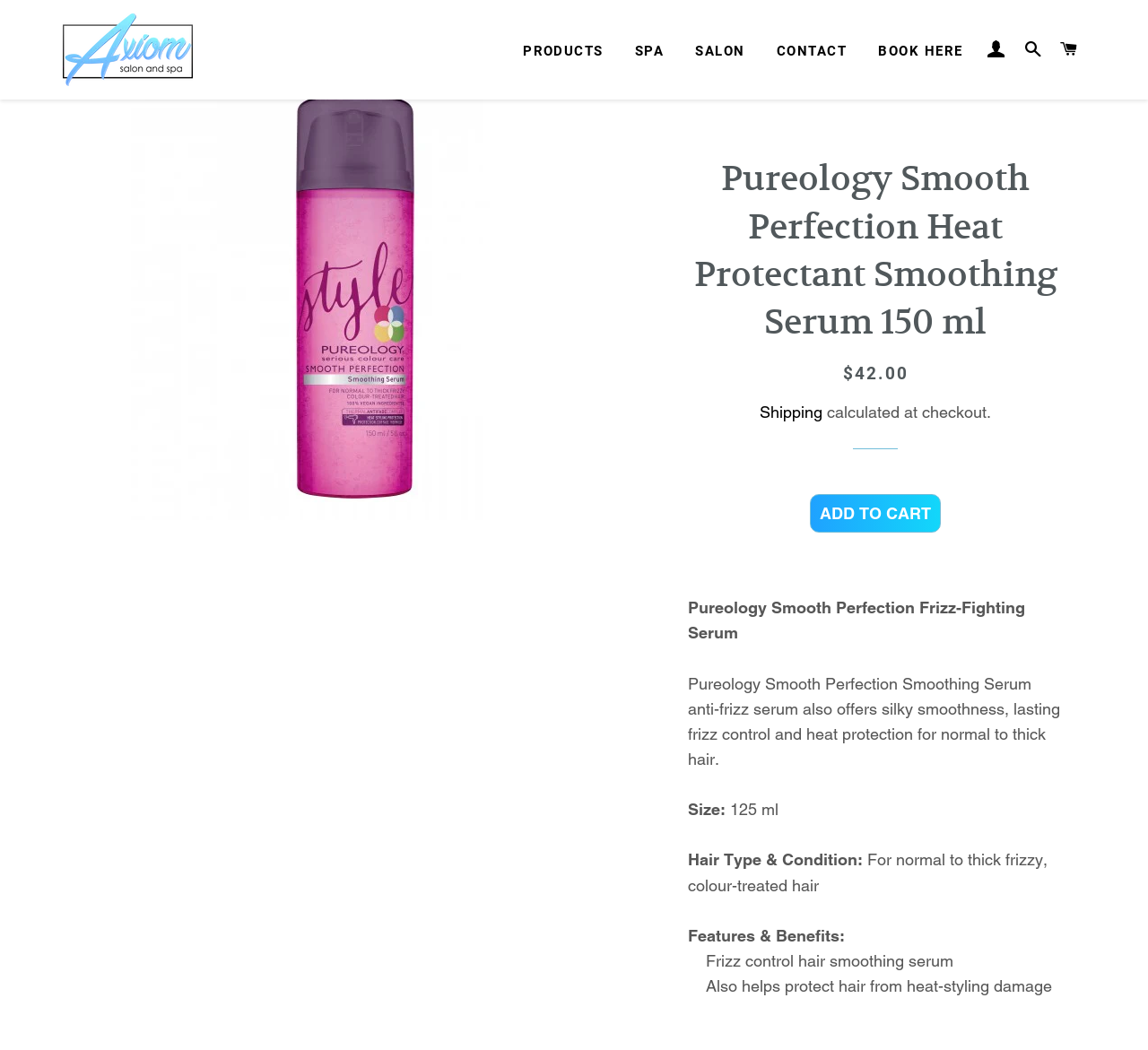What is the function of the product?
Please respond to the question with as much detail as possible.

I found the function of the product by looking at the text under 'Features & Benefits:', which is 'Frizz control hair smoothing serum'.